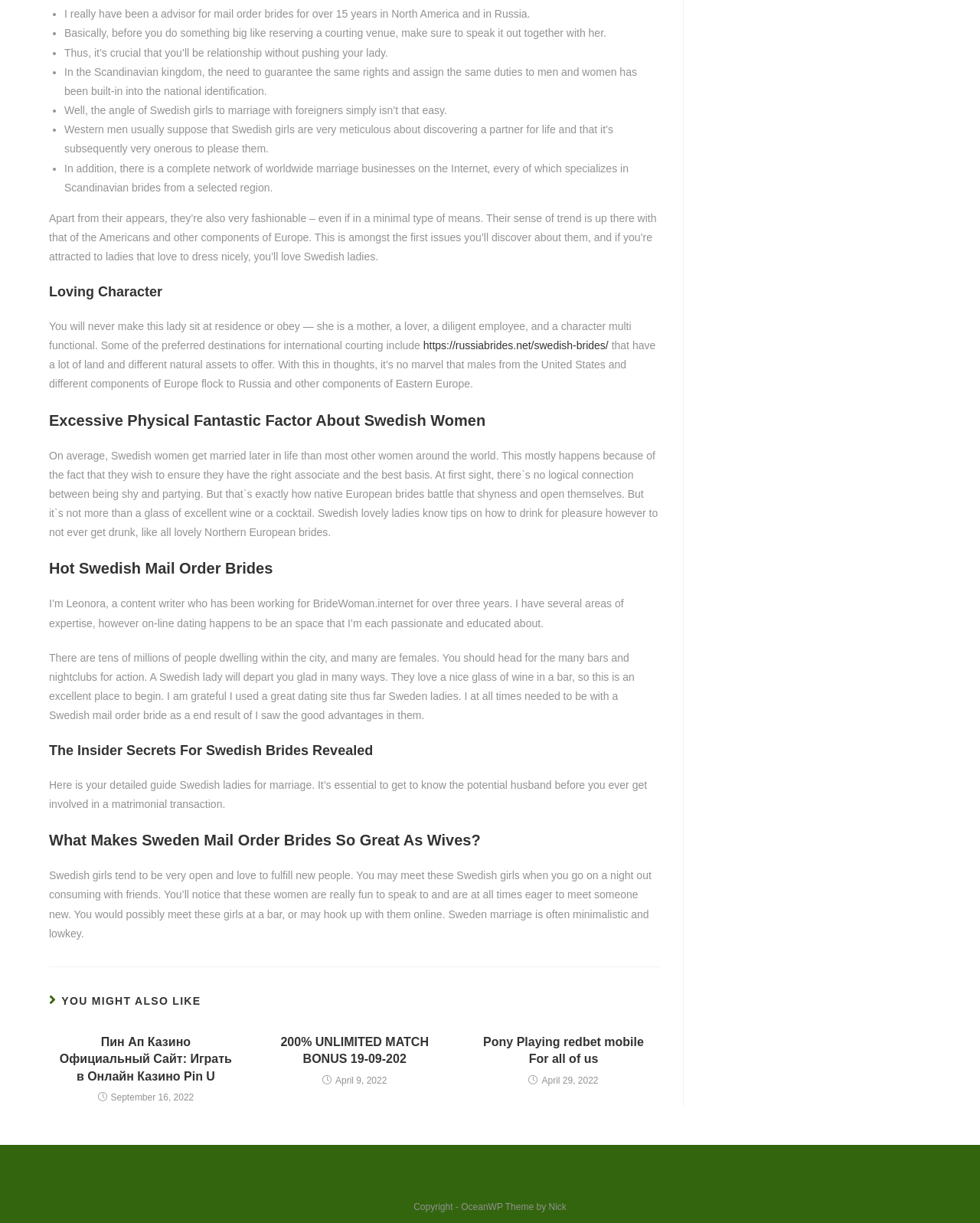What is the purpose of the webpage?
Refer to the screenshot and deliver a thorough answer to the question presented.

The webpage seems to be providing advice and guidance for men who are interested in dating or marrying Swedish women. It offers tips and insights into the characteristics and behavior of Swedish brides, as well as suggestions for how to approach them and build a relationship.